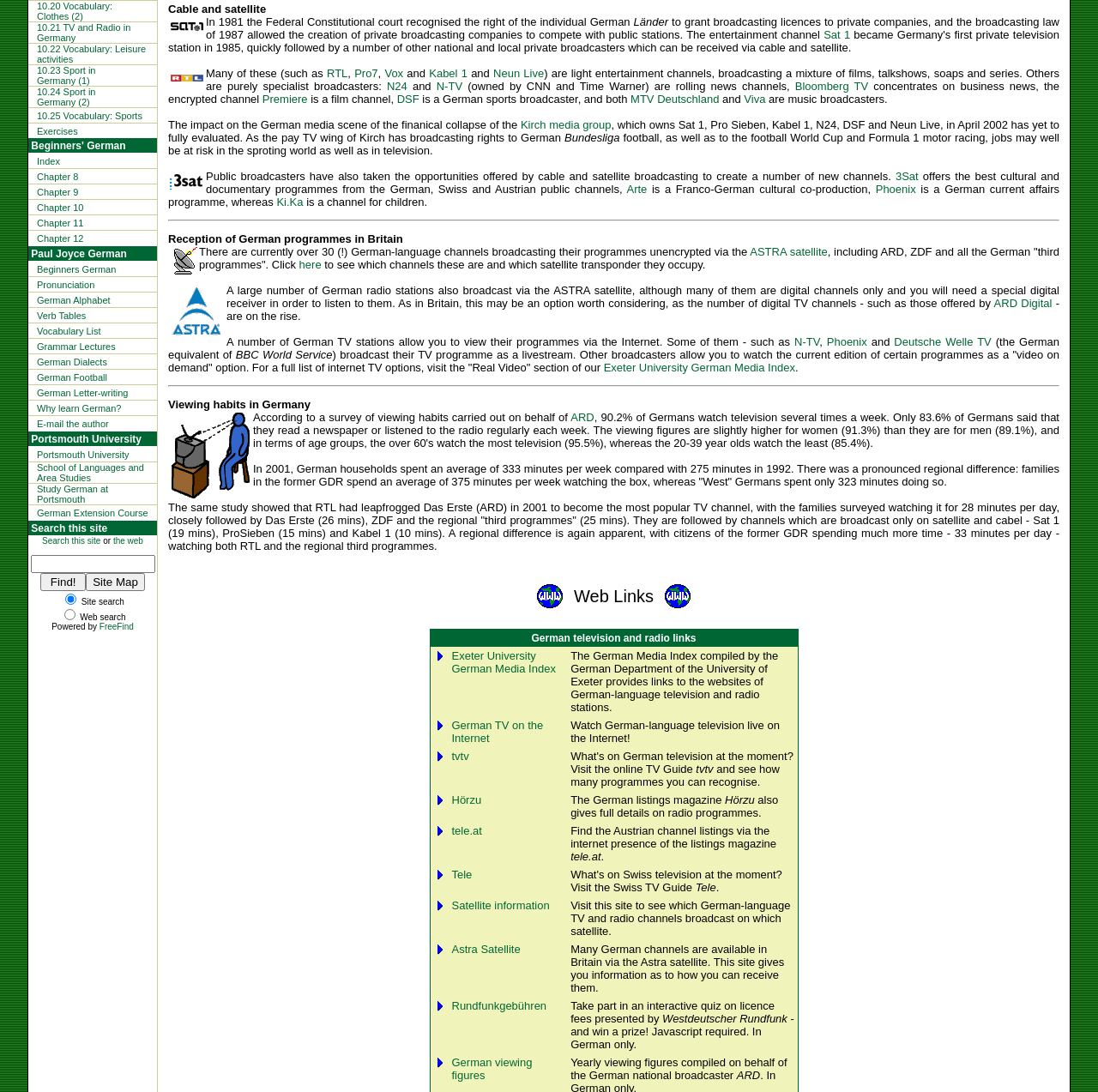Based on the element description "German TV on the Internet", predict the bounding box coordinates of the UI element.

[0.411, 0.658, 0.495, 0.682]